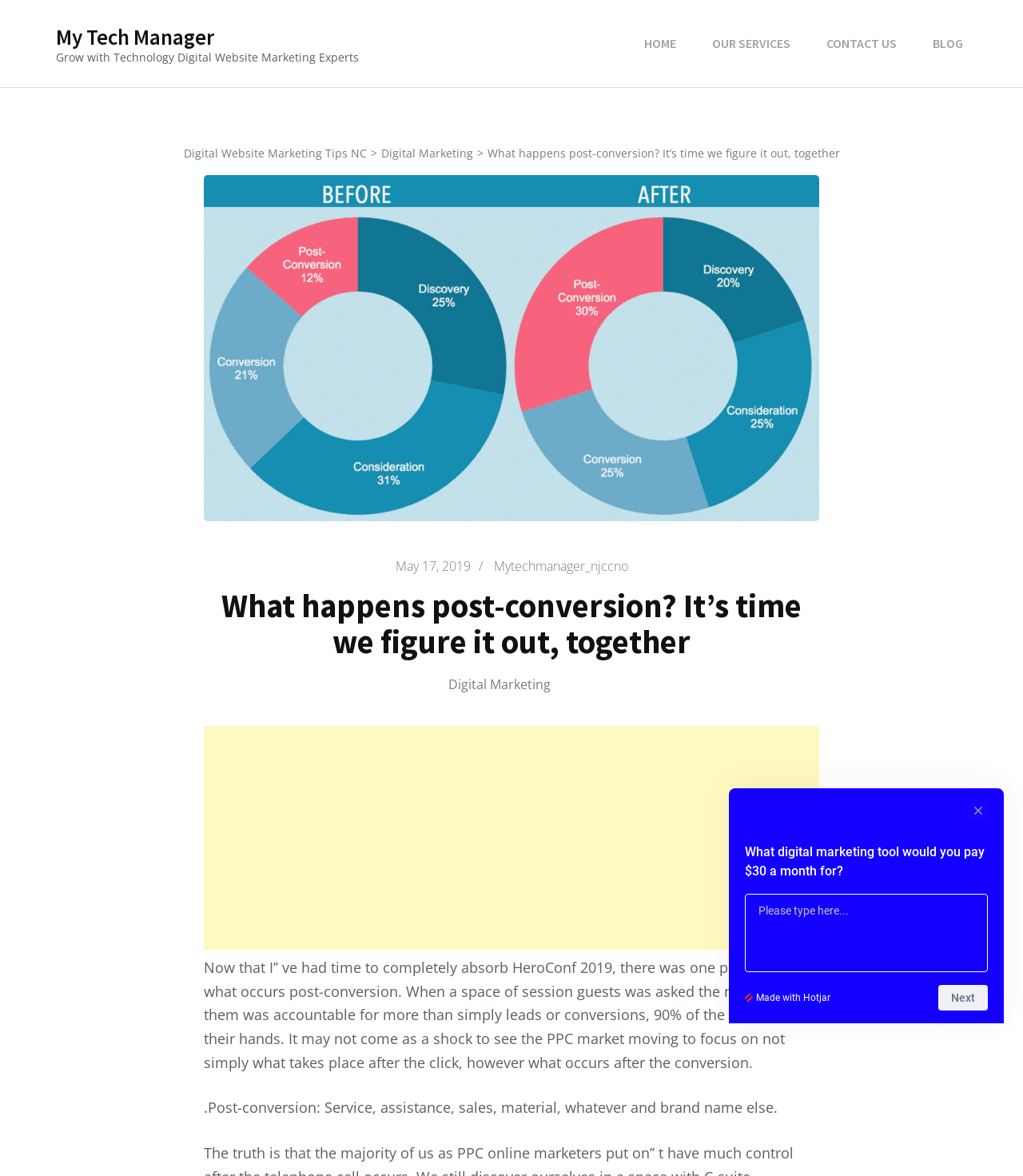Bounding box coordinates should be in the format (top-left x, top-left y, bottom-right x, bottom-right y) and all values should be floating point numbers between 0 and 1. Determine the bounding box coordinate for the UI element described as: Contact

None